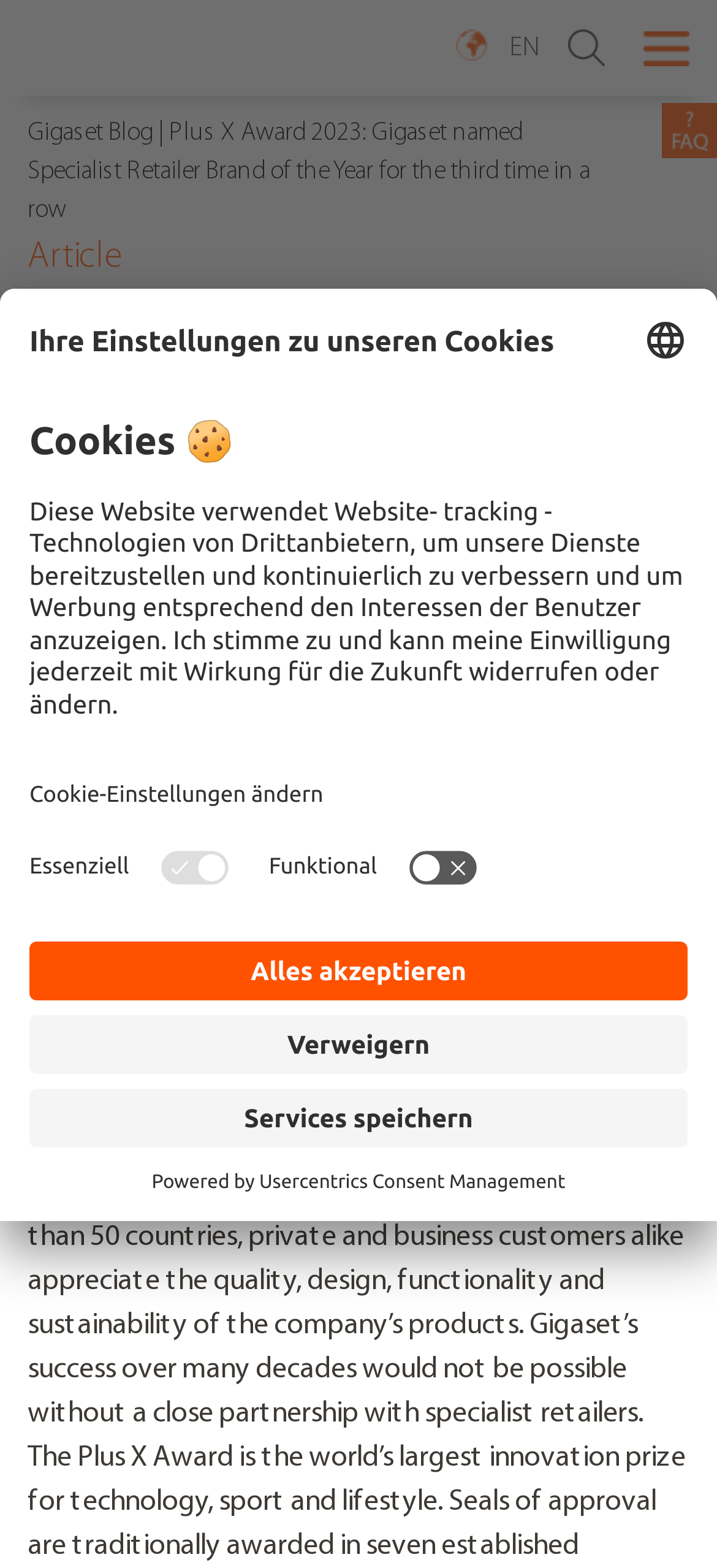Who published the article?
Your answer should be a single word or phrase derived from the screenshot.

Raphael Doerr